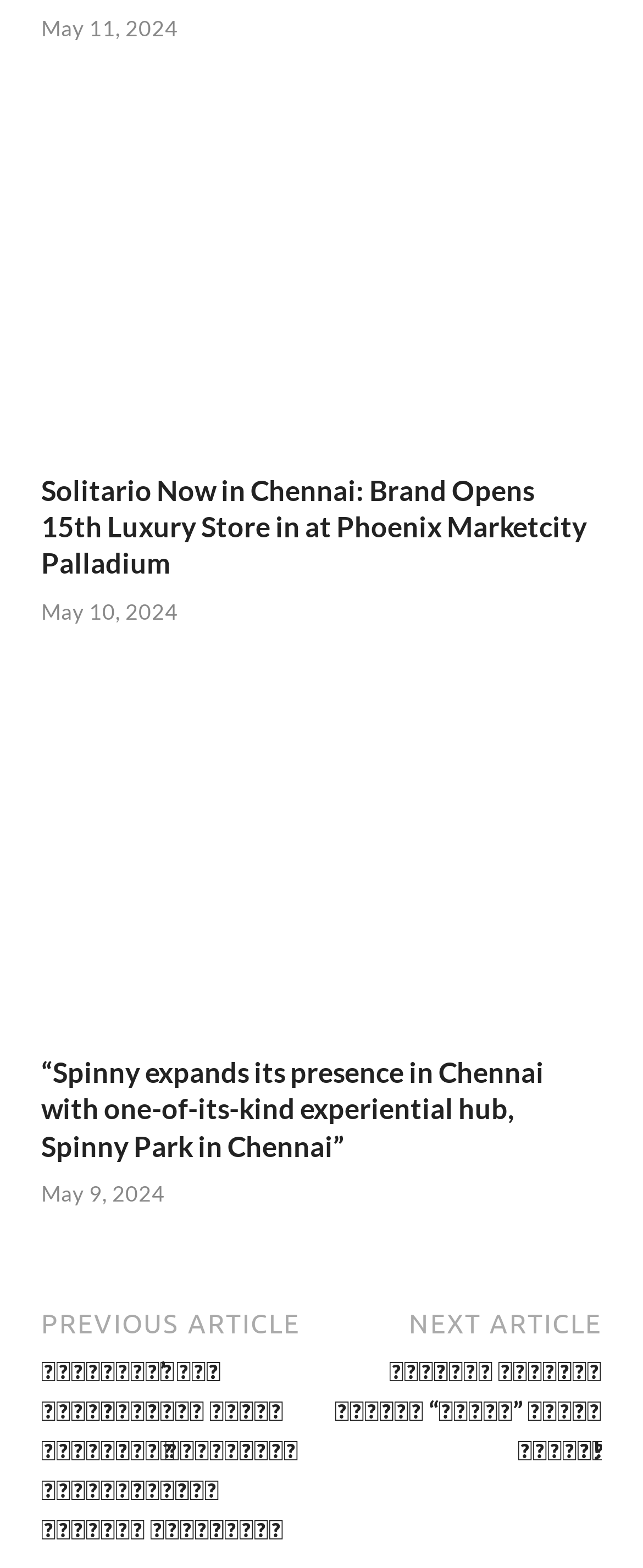Respond with a single word or phrase:
What is the date of the third news article?

May 9, 2024